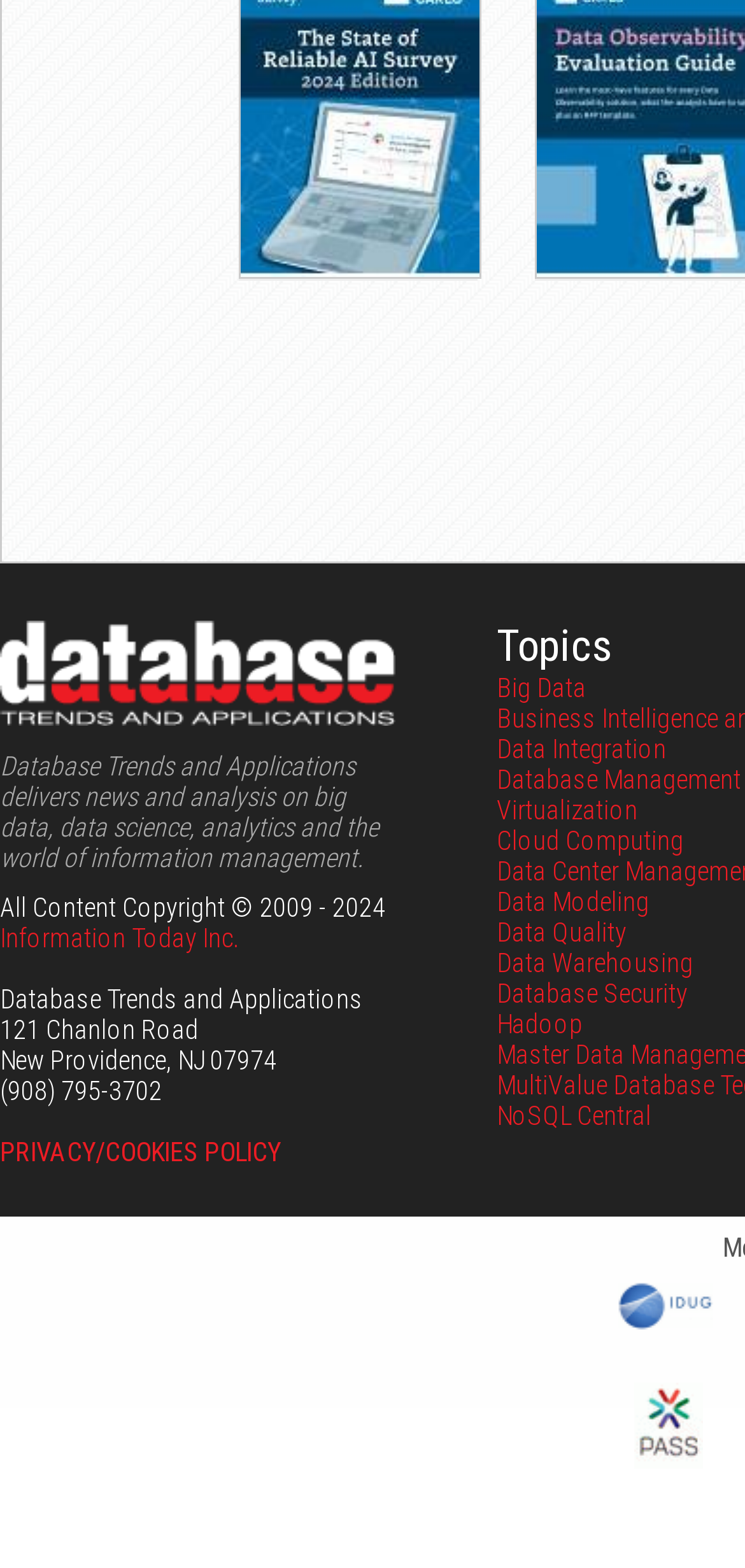Use the information in the screenshot to answer the question comprehensively: What is the name of the website?

I determined the name of the website by looking at the static text element at the top of the page, which reads 'Database Trends and Applications delivers news and analysis on big data, data science, analytics and the world of information management.' This suggests that the website is focused on database trends and applications, and the name of the website is likely 'Database Trends and Applications'.